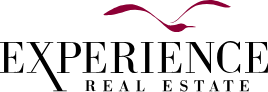In which Rhode Island market does the company emphasize its local expertise?
Refer to the image and provide a one-word or short phrase answer.

South Kingstown